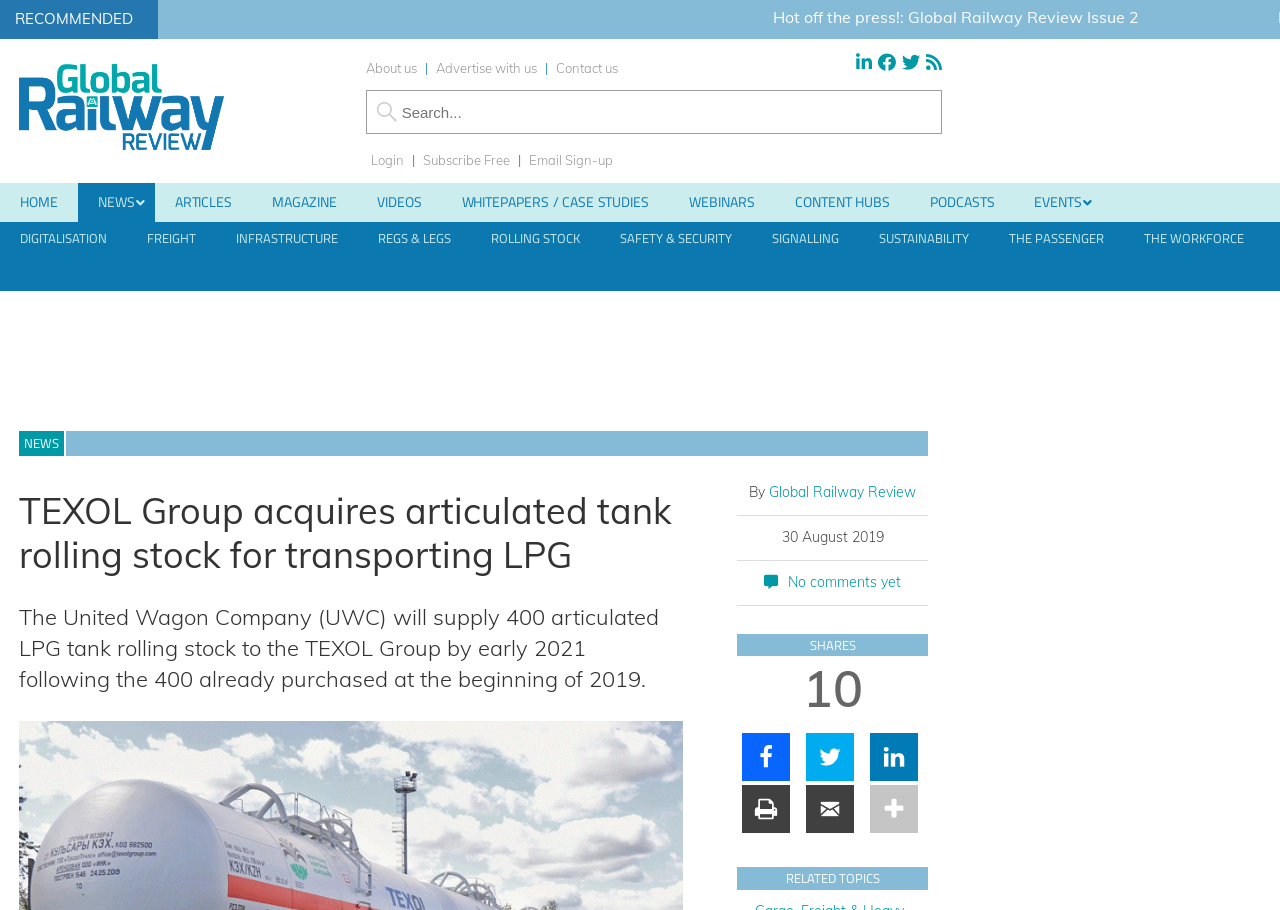Given the element description, predict the bounding box coordinates in the format (top-left x, top-left y, bottom-right x, bottom-right y). Make sure all values are between 0 and 1. Here is the element description: Subscribe Free

[0.33, 0.167, 0.398, 0.185]